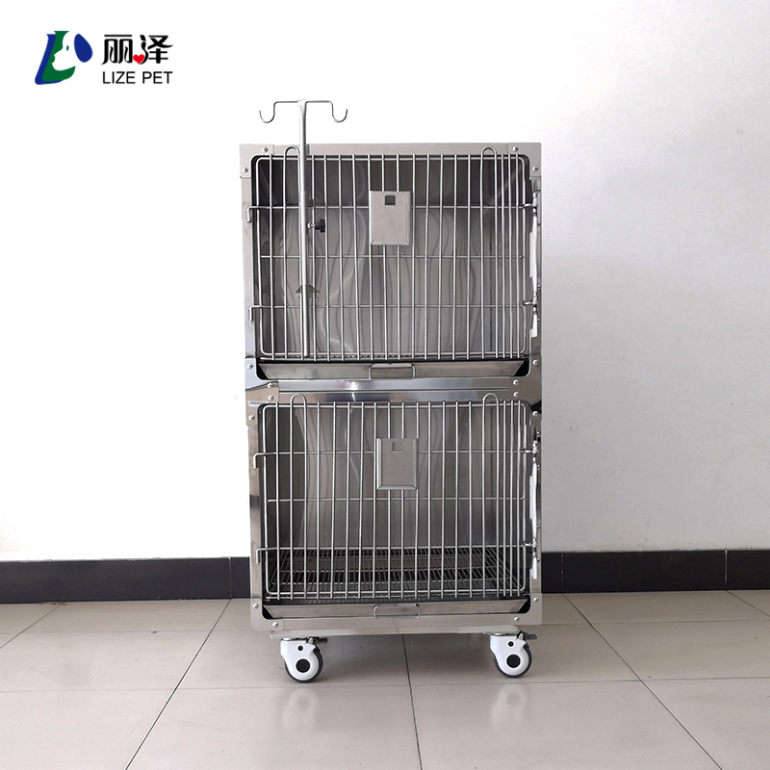Provide a comprehensive description of the image.

This image features a professional two-door integrated pet cage, designed for safe and comfortable housing of pets. The cage is constructed from durable materials and showcases a sleek, stainless-steel finish. It is equipped with a sturdy locking mechanism, utilizing a unique sliding design that ensures automatic locking and enhanced safety for pets. The bottom section has a spacious footprint, while the overall structure is engineered for high pressure-bearing capacity, indicating its robust nature. The cage is mounted on wheels, providing ease of movement, making it ideal for veterinary clinics or pet care facilities. Additionally, the image displays a hook at the top, which could be used for various accessories or as a storage solution for pet supplies.